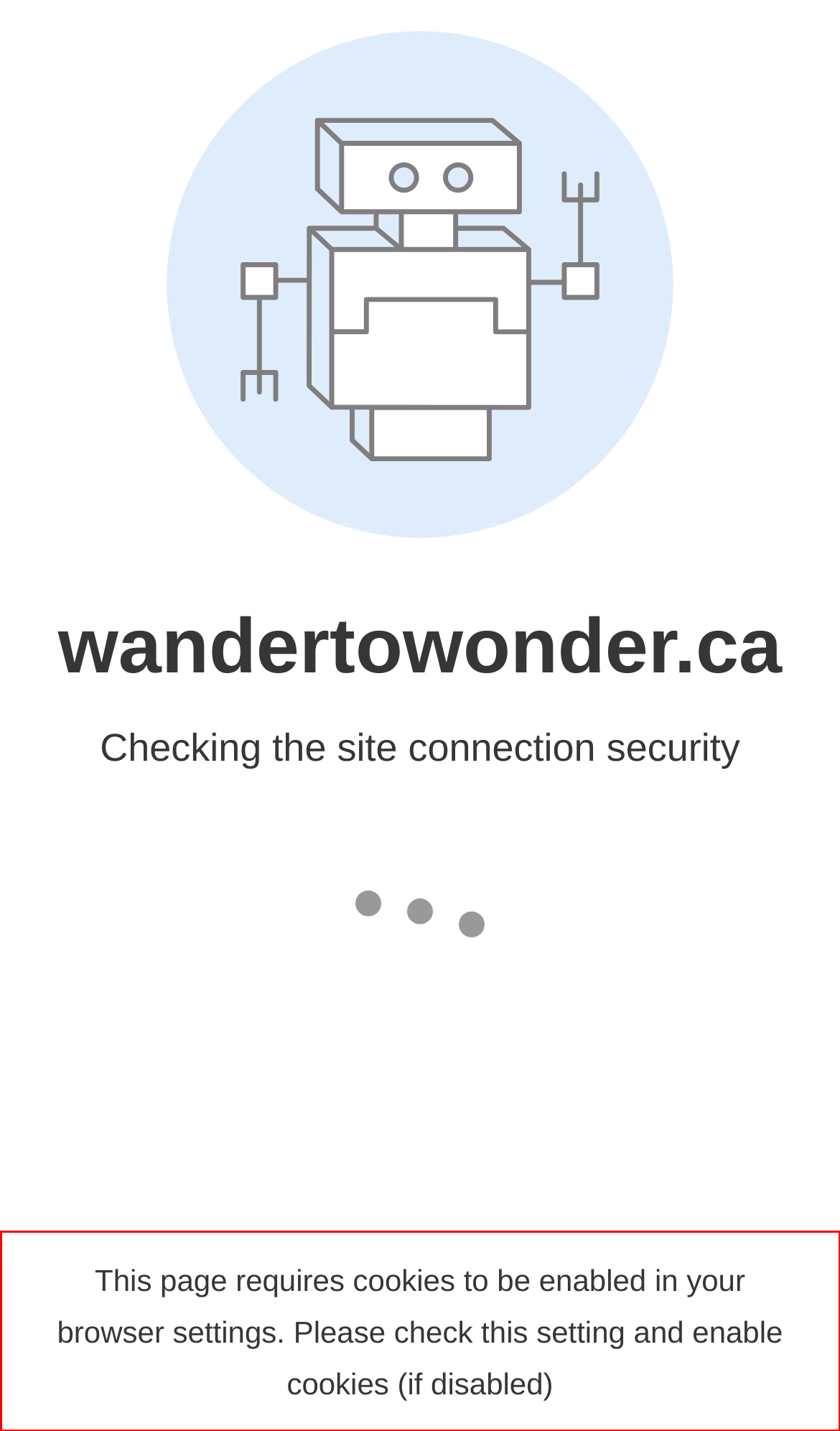Look at the screenshot of the webpage, locate the red rectangle bounding box, and generate the text content that it contains.

This page requires cookies to be enabled in your browser settings. Please check this setting and enable cookies (if disabled)